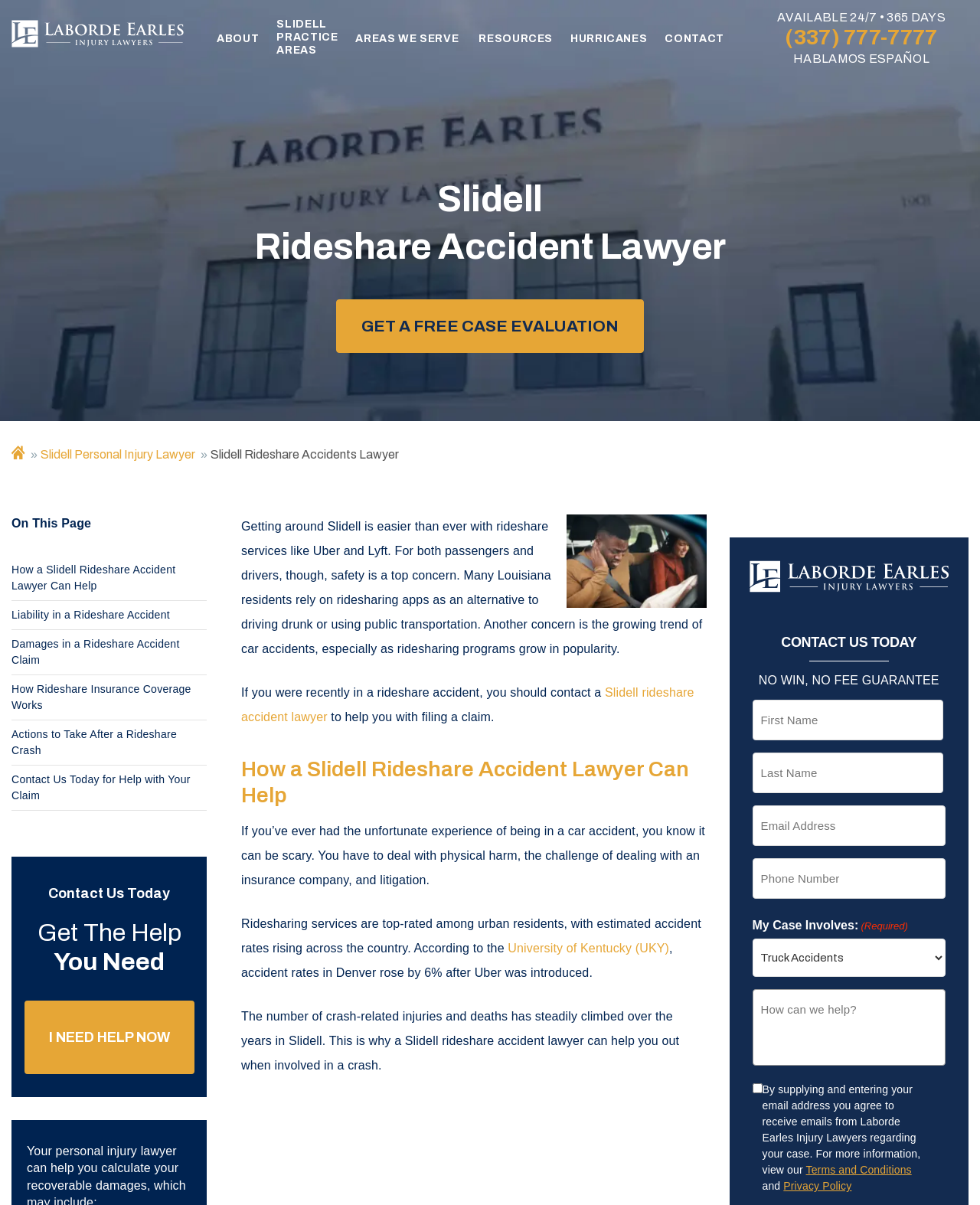Use a single word or phrase to answer the question: What is the purpose of a Slidell rideshare accident lawyer?

To help with filing a claim